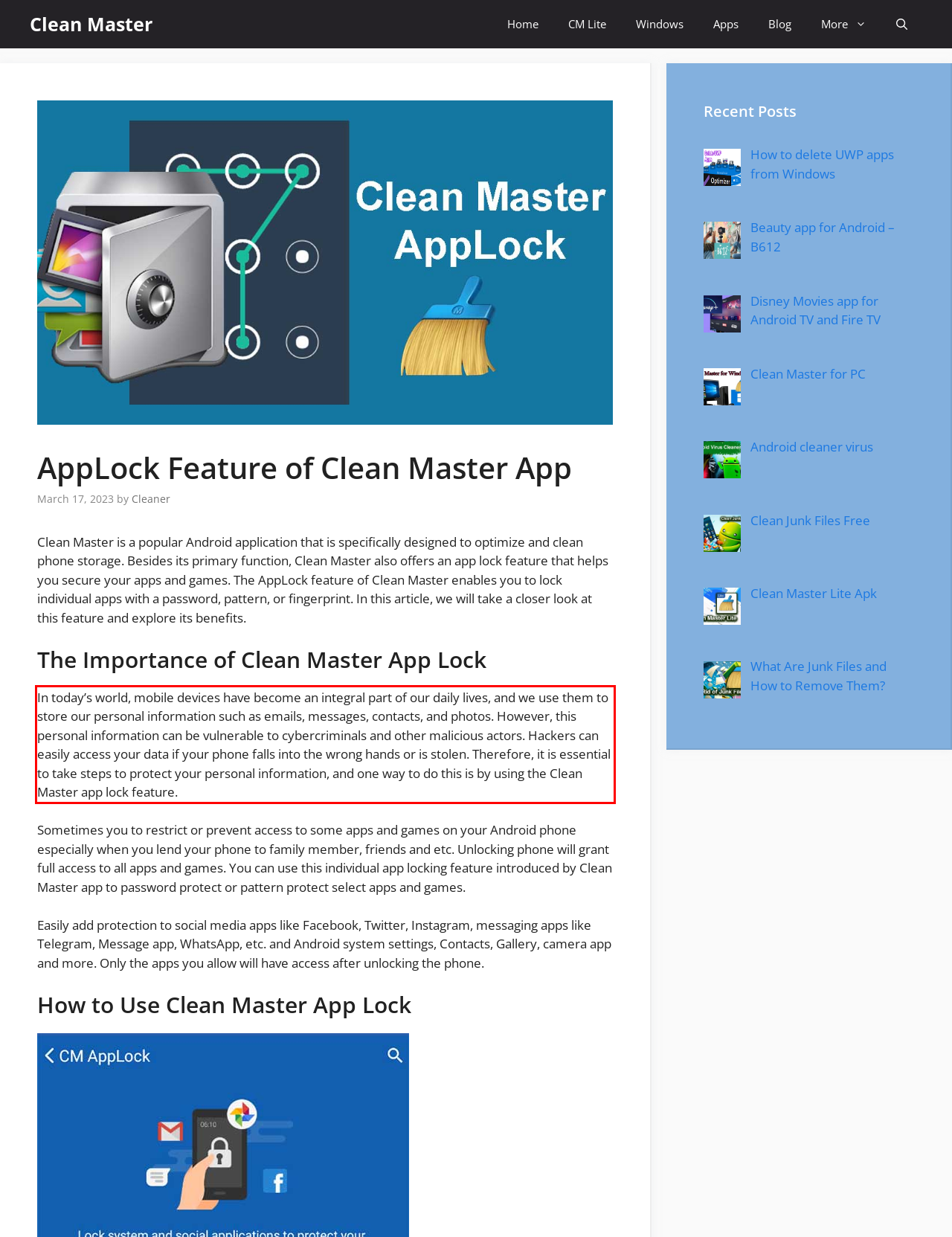Identify the text inside the red bounding box on the provided webpage screenshot by performing OCR.

In today’s world, mobile devices have become an integral part of our daily lives, and we use them to store our personal information such as emails, messages, contacts, and photos. However, this personal information can be vulnerable to cybercriminals and other malicious actors. Hackers can easily access your data if your phone falls into the wrong hands or is stolen. Therefore, it is essential to take steps to protect your personal information, and one way to do this is by using the Clean Master app lock feature.